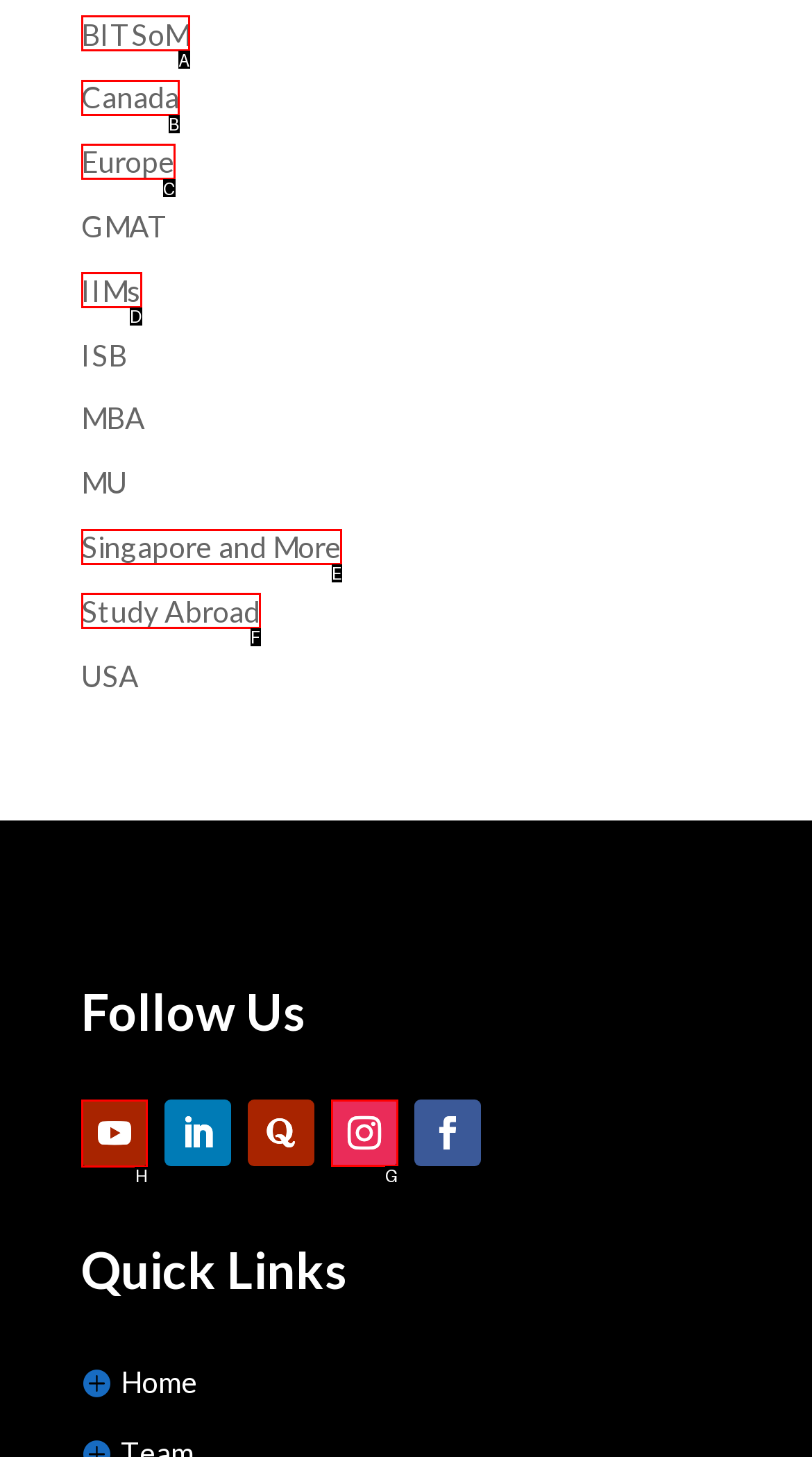Determine which HTML element to click for this task: Follow Us on social media Provide the letter of the selected choice.

H